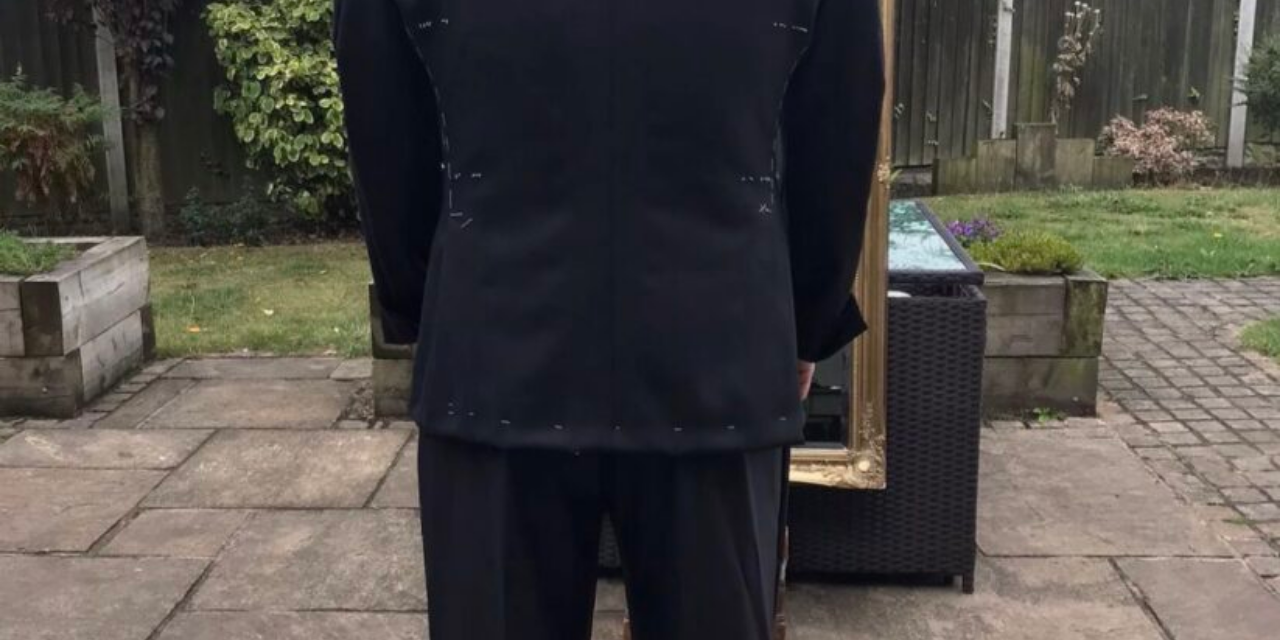Describe all the important aspects and features visible in the image.

The image showcases a tailored black tie suit from a rear perspective, highlighting the intricate details involved in fitting a formal outfit. The dark fabric of the suit is prominently displayed, with visible white markings and pins indicating adjustments in progress, showcasing the craftsmanship of bespoke tailoring. In the background, elements of a well-maintained garden setting can be seen, adding a serene outdoor atmosphere to the scene. This outfit represents the elegance required for formal occasions, aligning perfectly with the theme of the event, "Black Tie."